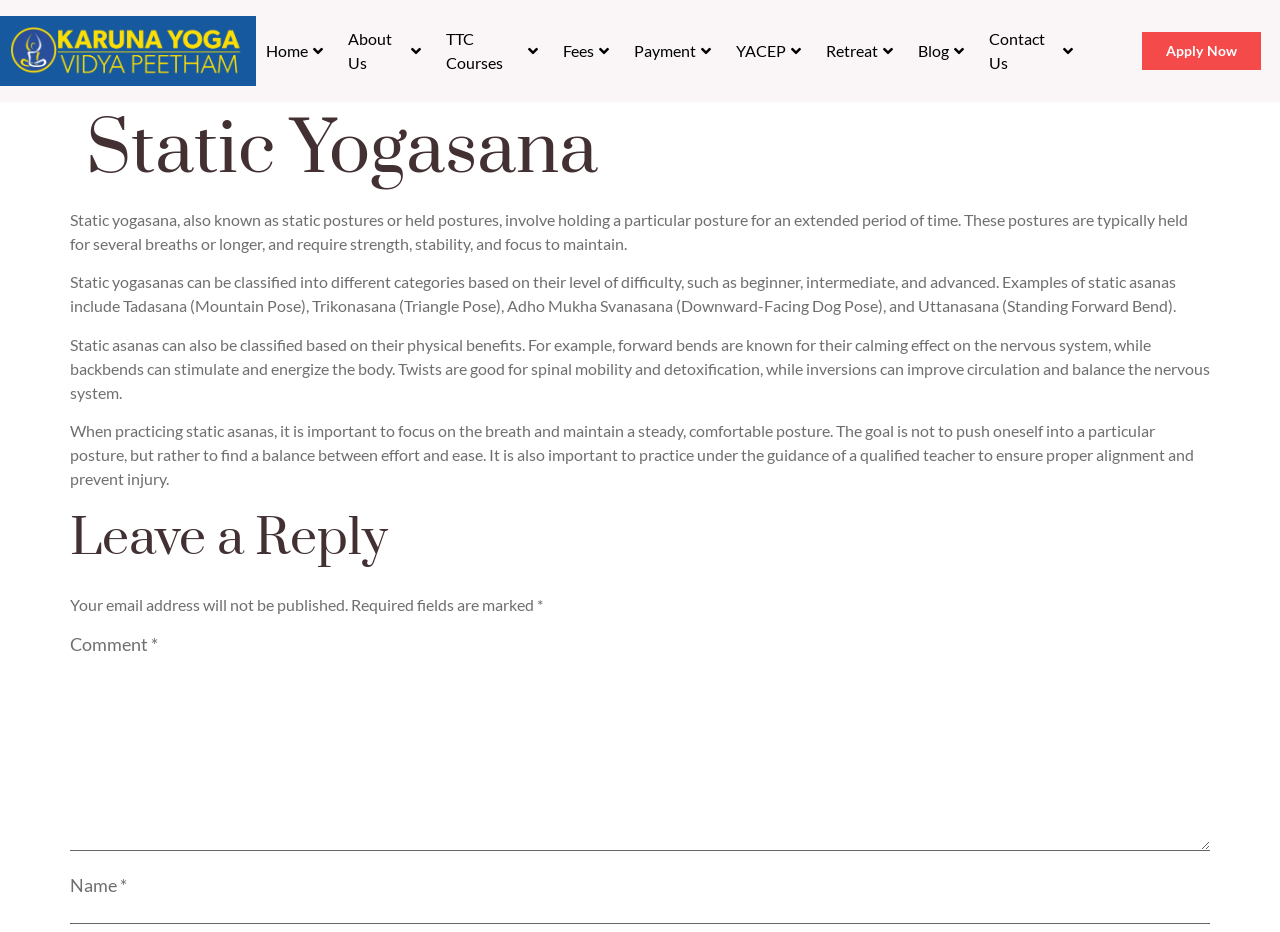Please identify the bounding box coordinates of the element on the webpage that should be clicked to follow this instruction: "Click on the Apply Now button". The bounding box coordinates should be given as four float numbers between 0 and 1, formatted as [left, top, right, bottom].

[0.892, 0.034, 0.985, 0.075]